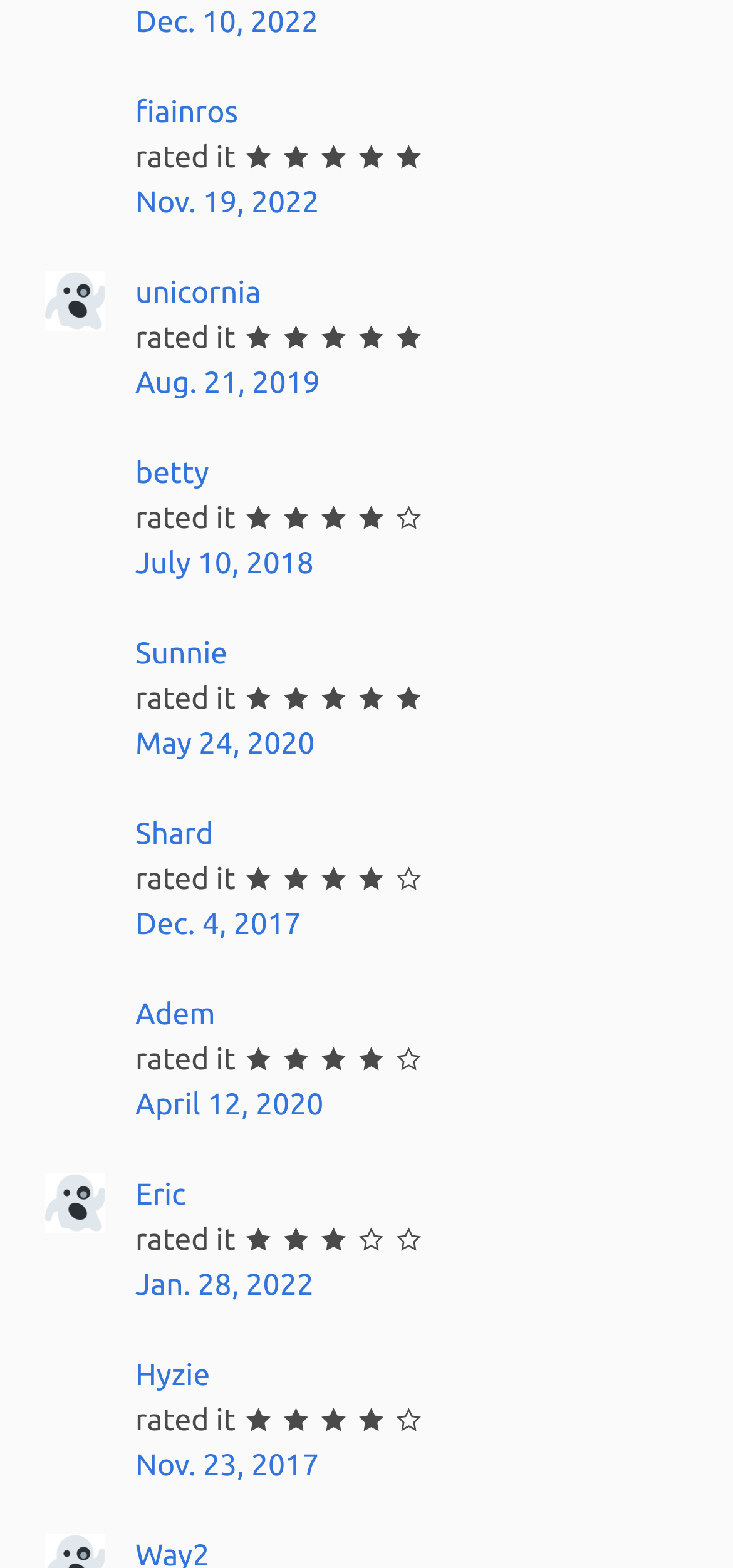How many users have given a 4-star rating?
Offer a detailed and full explanation in response to the question.

I counted the number of '4 stars' StaticText elements, which are 4, indicating 4 users have given a 4-star rating.